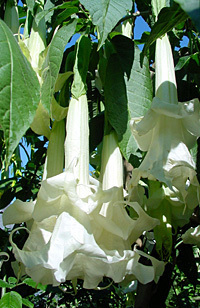Provide a comprehensive description of the image.

This image features the captivating blooms of the Brugmansia plant, commonly known as Angels Trumpet. Known for their large, trumpet-shaped flowers, the blossoms hang gracefully among lush green leaves. The striking white petals are delicately ruffled at the edges, creating a visually stunning display against the background of vibrant foliage. The lighting adds a luminous quality to the flowers, enhancing their ethereal beauty. This particular variety, associated with the product "ANGELS FANTASY in 5 liter buckets, 3 years old," suggests that it may be available for purchase, appealing to gardening enthusiasts looking to cultivate these enchanting plants in their own spaces.